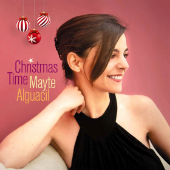Give a thorough and detailed caption for the image.

The image features a joyful Mayte Alguacil, elegantly dressed in a black outfit, captured in a candid moment that highlights her radiant smile. The backdrop is adorned with a warm pink hue, creating a festive atmosphere, further enhanced by decorative Christmas ornaments hanging above her. The text overlay "Christmas Time Mayte Alguacil" indicates that this image is likely associated with her music, possibly promoting a Christmas album. This visual captures the essence of holiday cheer and Alguacil's artistic persona, inviting listeners to celebrate the season through her work.